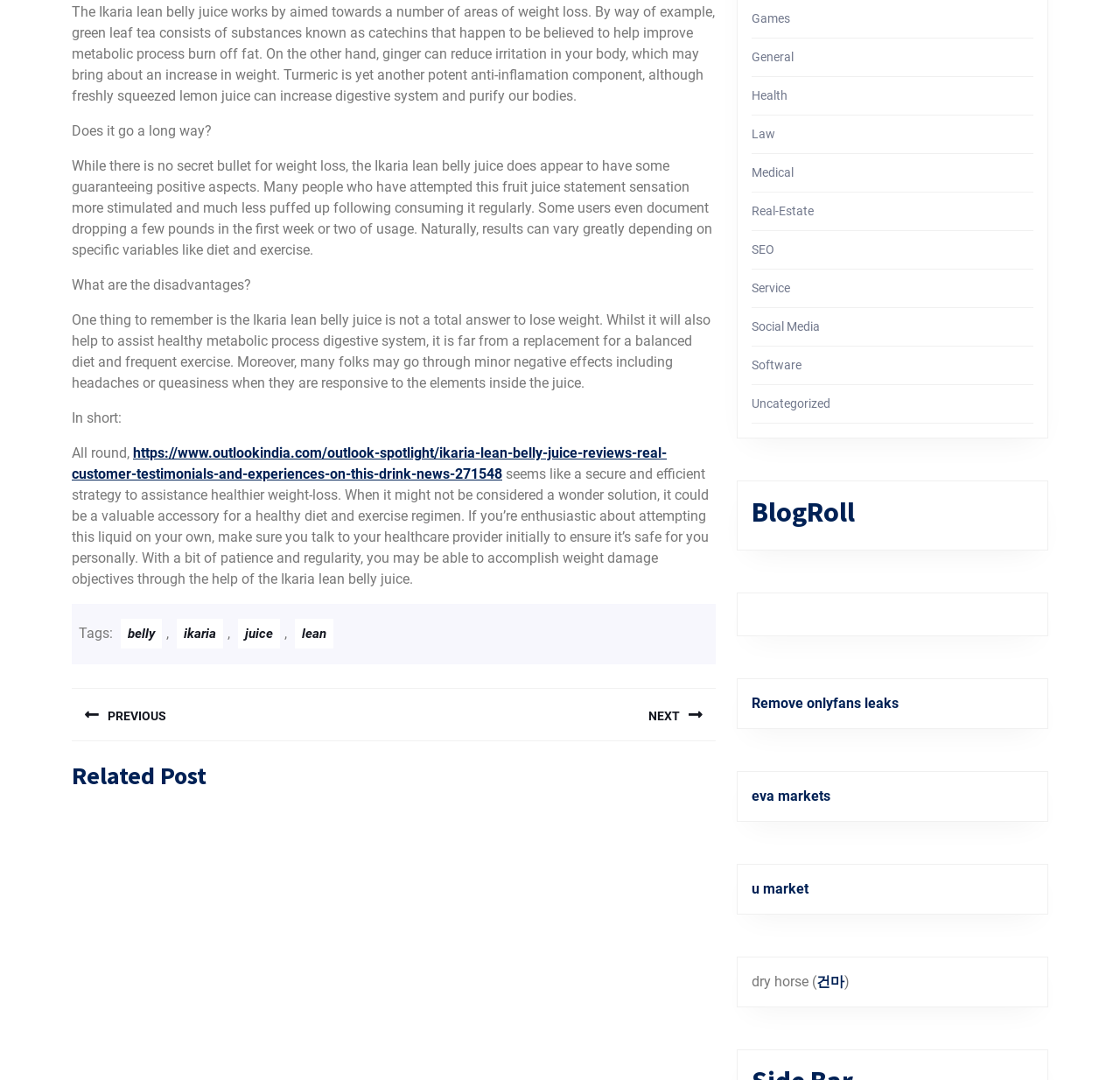Locate the bounding box coordinates of the segment that needs to be clicked to meet this instruction: "Go to the next post".

[0.352, 0.637, 0.639, 0.686]